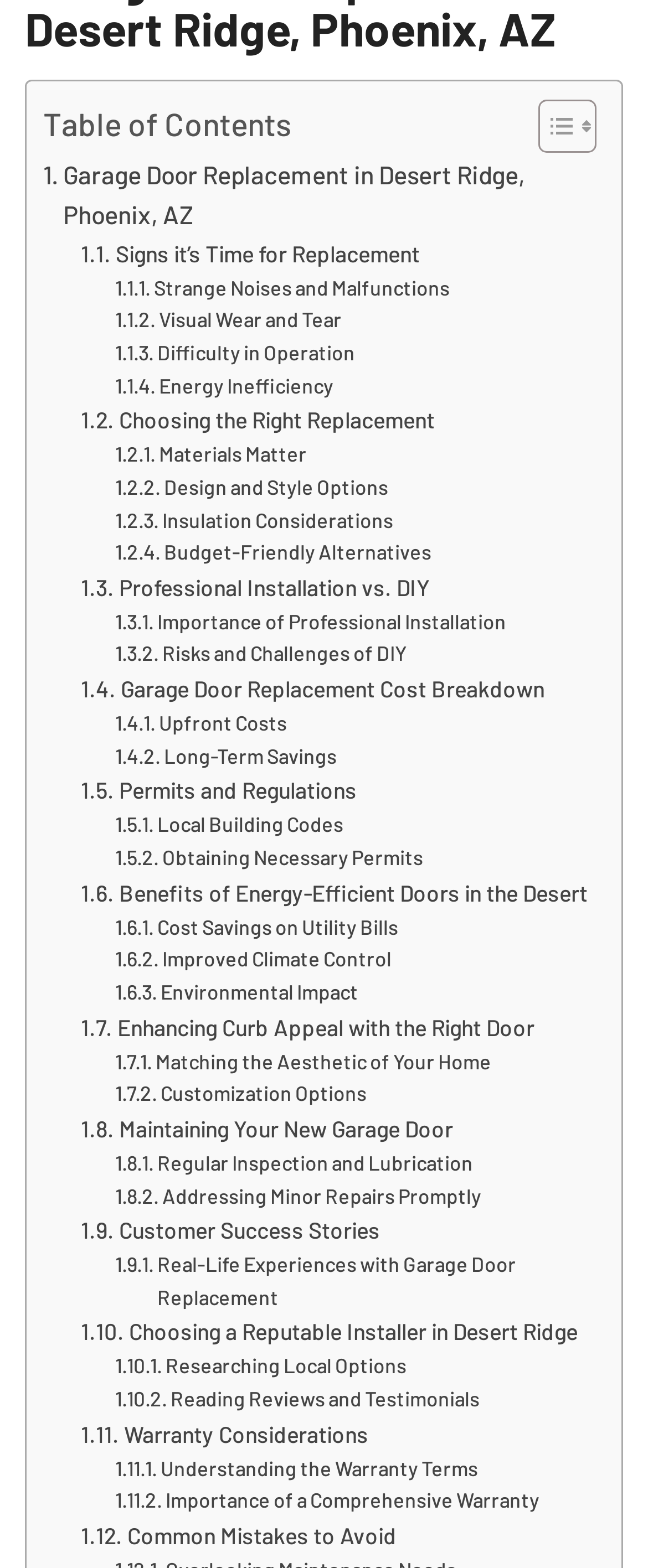Provide a single word or phrase to answer the given question: 
What is the last topic discussed in the table of contents?

Common Mistakes to Avoid